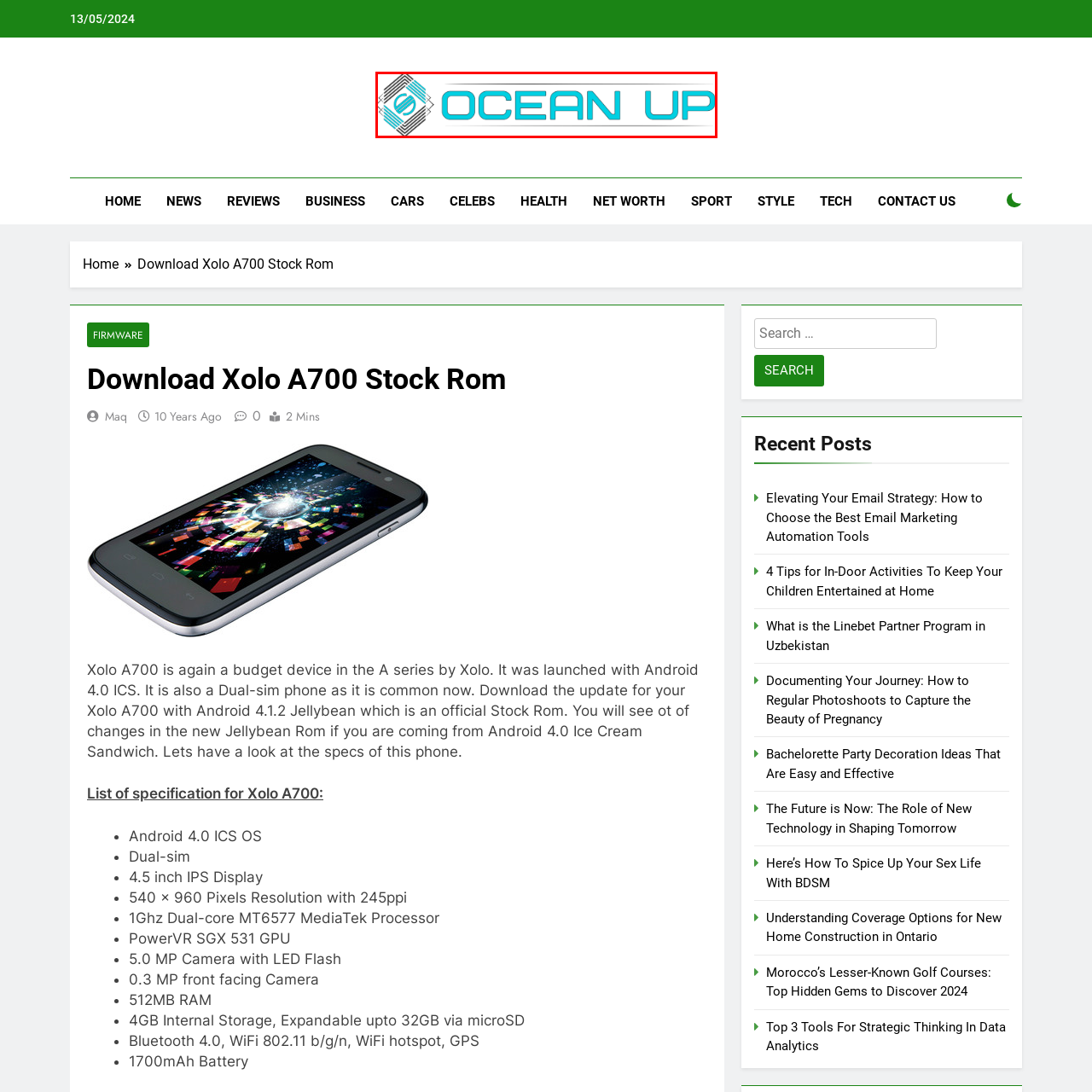Deliver a detailed account of the image that lies within the red box.

The image features the logo of Oceanup.com, presented in a modern design that combines a diamond shape with a stylized "O" at its center. The logo uses a vibrant aqua blue color for the text "OCEAN UP," which stands out prominently against a simple white background. This visual branding reflects the website's focus on technology, news, and updates, making it visually appealing and easily recognizable for users seeking content related to tech guides and app downloads. The overall aesthetic conveys a sense of innovation and accessibility.